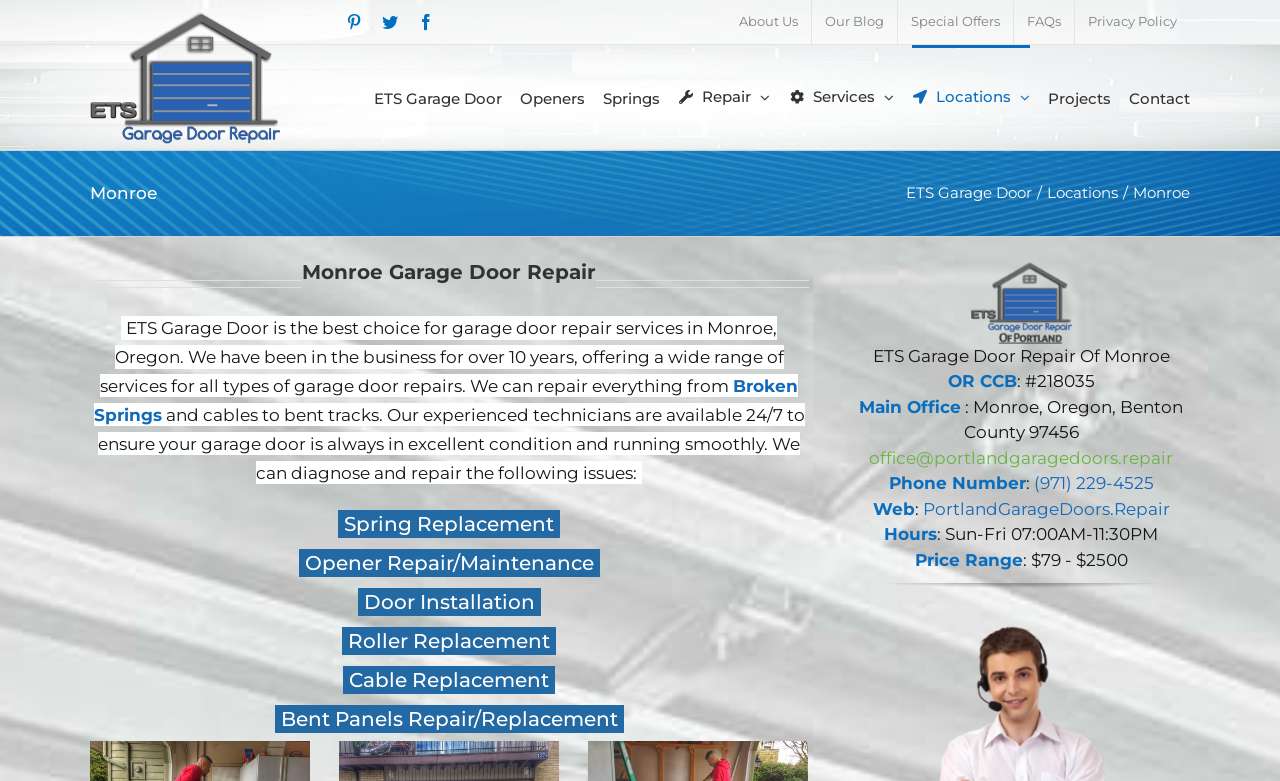Please indicate the bounding box coordinates of the element's region to be clicked to achieve the instruction: "Get contact information". Provide the coordinates as four float numbers between 0 and 1, i.e., [left, top, right, bottom].

[0.808, 0.606, 0.901, 0.631]